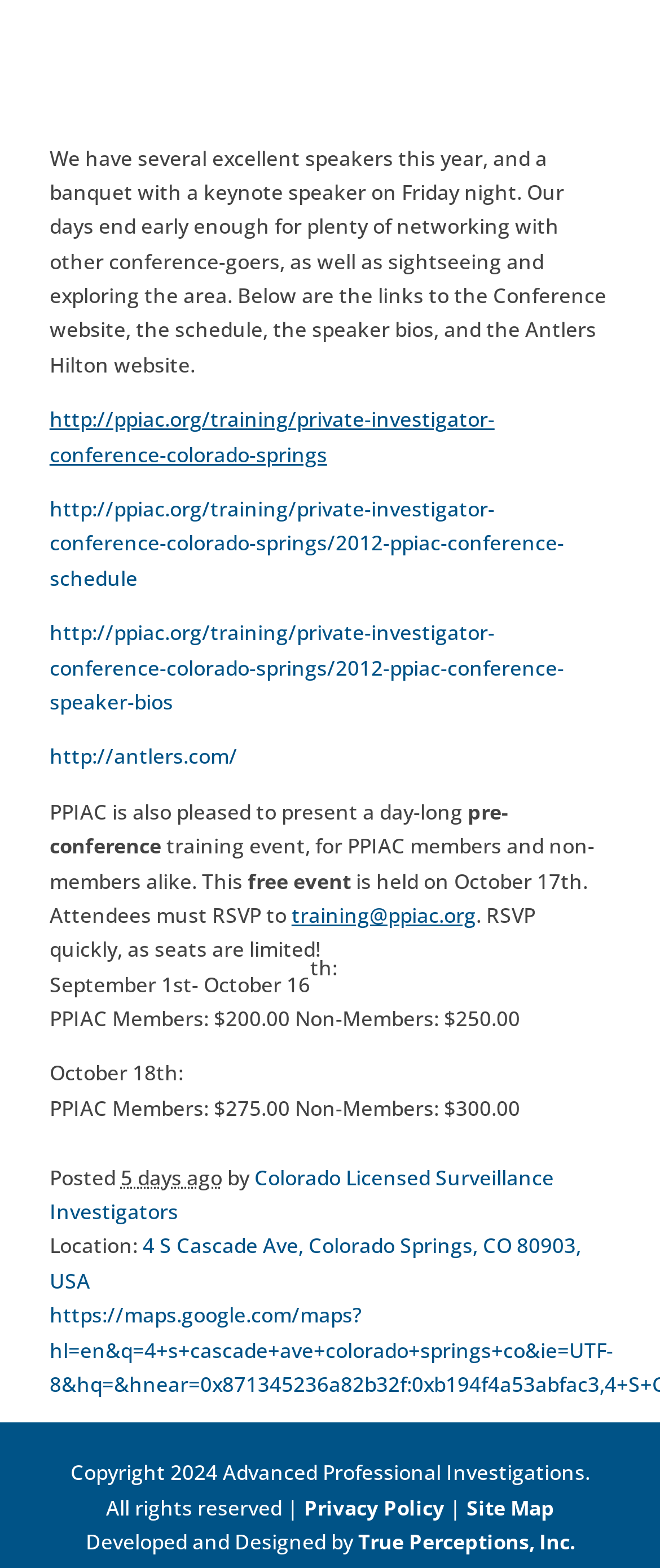Pinpoint the bounding box coordinates of the element you need to click to execute the following instruction: "visit the Conference website". The bounding box should be represented by four float numbers between 0 and 1, in the format [left, top, right, bottom].

[0.075, 0.258, 0.749, 0.299]